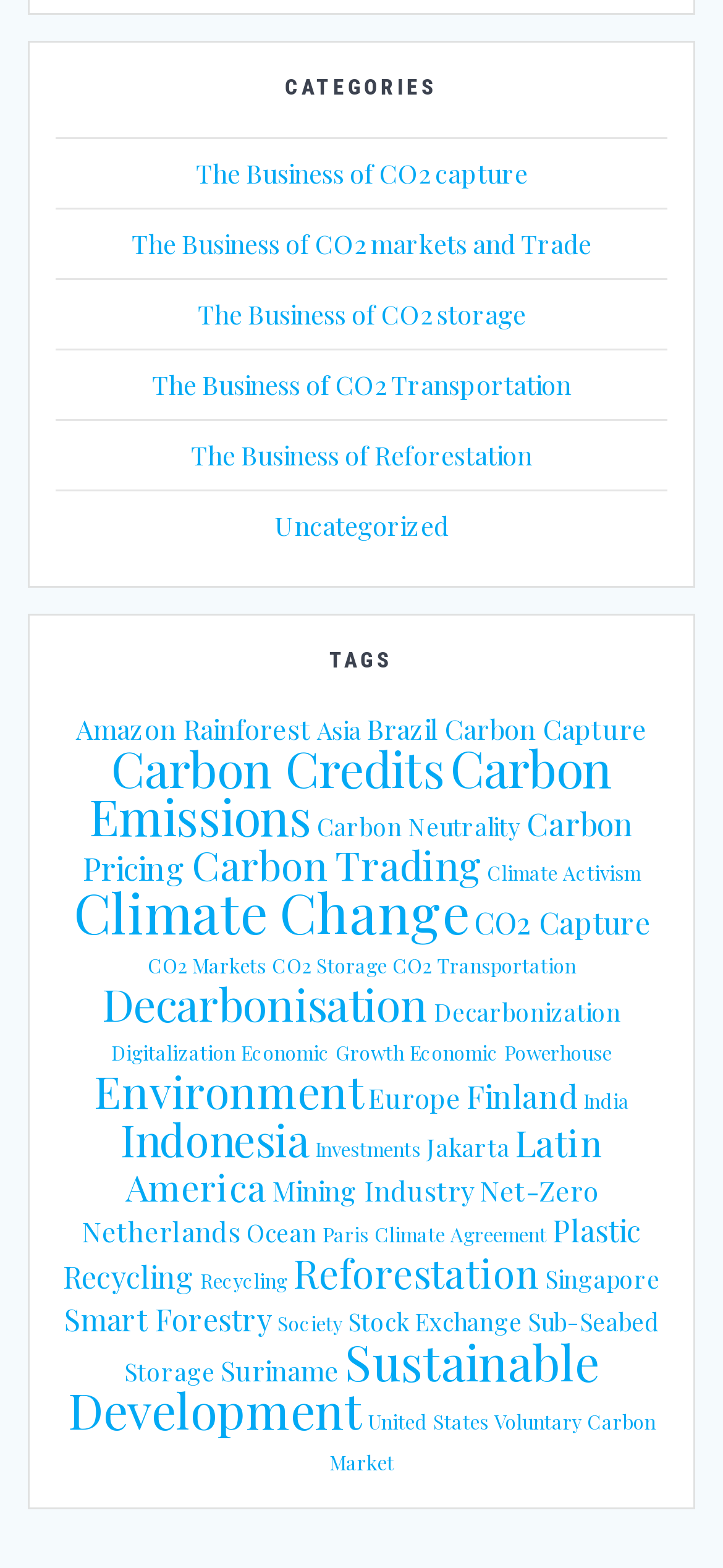Indicate the bounding box coordinates of the element that must be clicked to execute the instruction: "Learn about Sustainable Development". The coordinates should be given as four float numbers between 0 and 1, i.e., [left, top, right, bottom].

[0.094, 0.846, 0.828, 0.92]